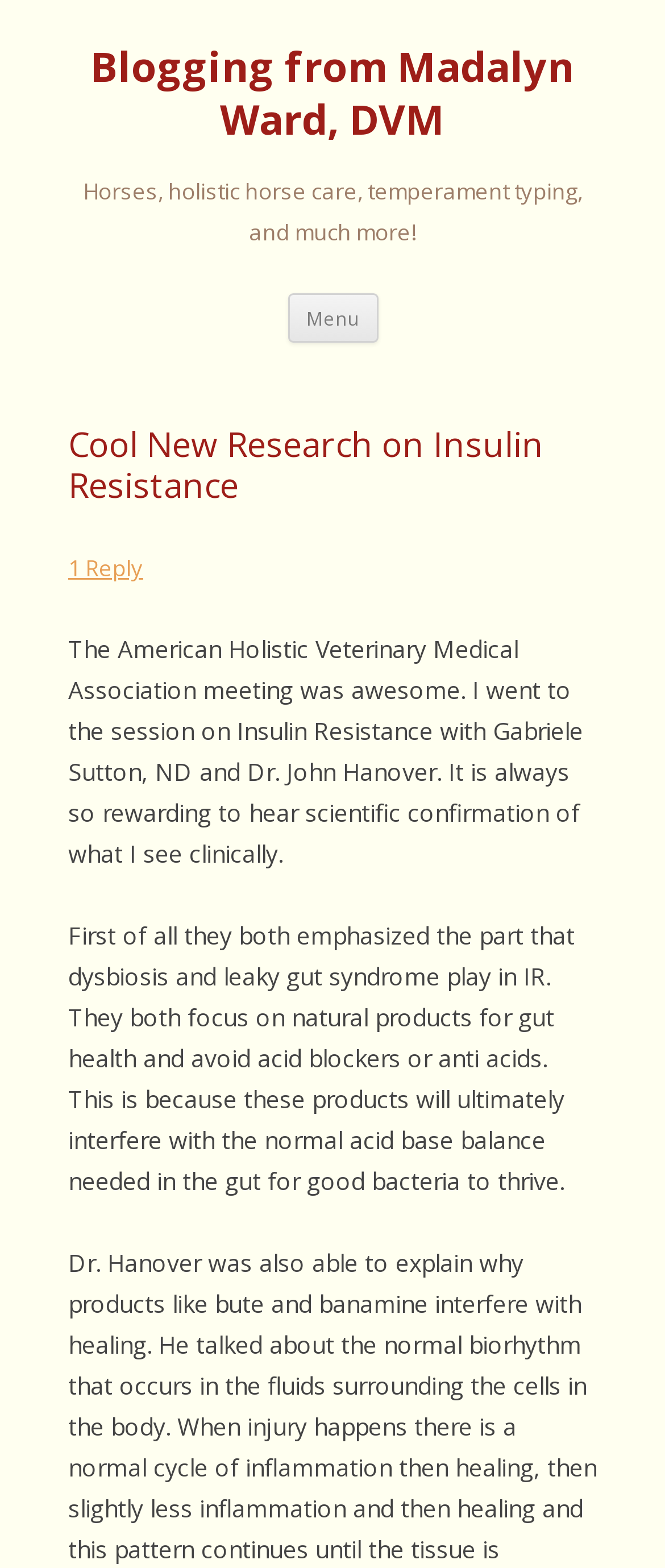Please answer the following question using a single word or phrase: 
How many people are mentioned in the blog post?

3